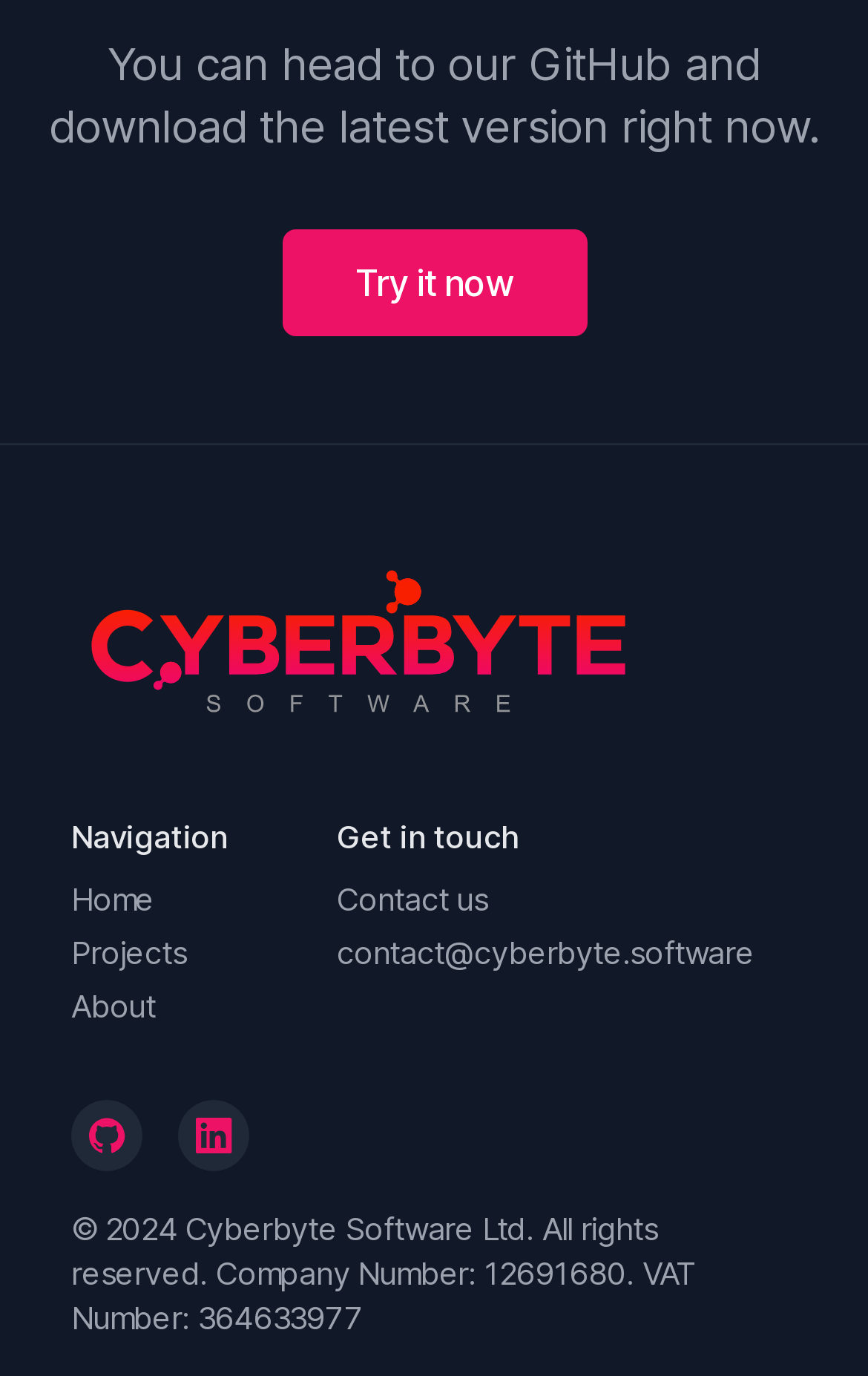Locate the bounding box for the described UI element: "contact@cyberbyte.software". Ensure the coordinates are four float numbers between 0 and 1, formatted as [left, top, right, bottom].

[0.388, 0.678, 0.869, 0.705]